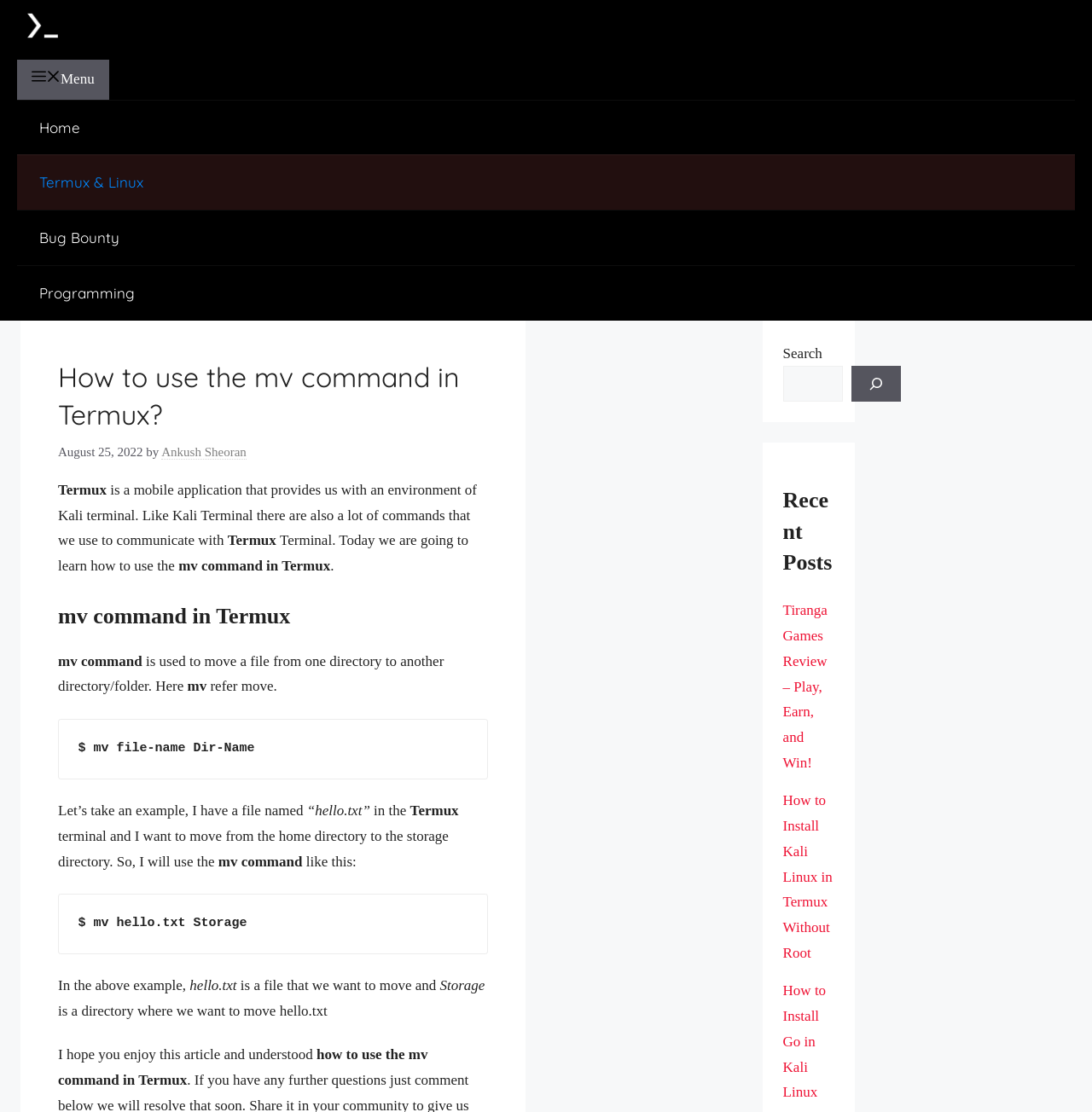Indicate the bounding box coordinates of the clickable region to achieve the following instruction: "Submit the form."

None